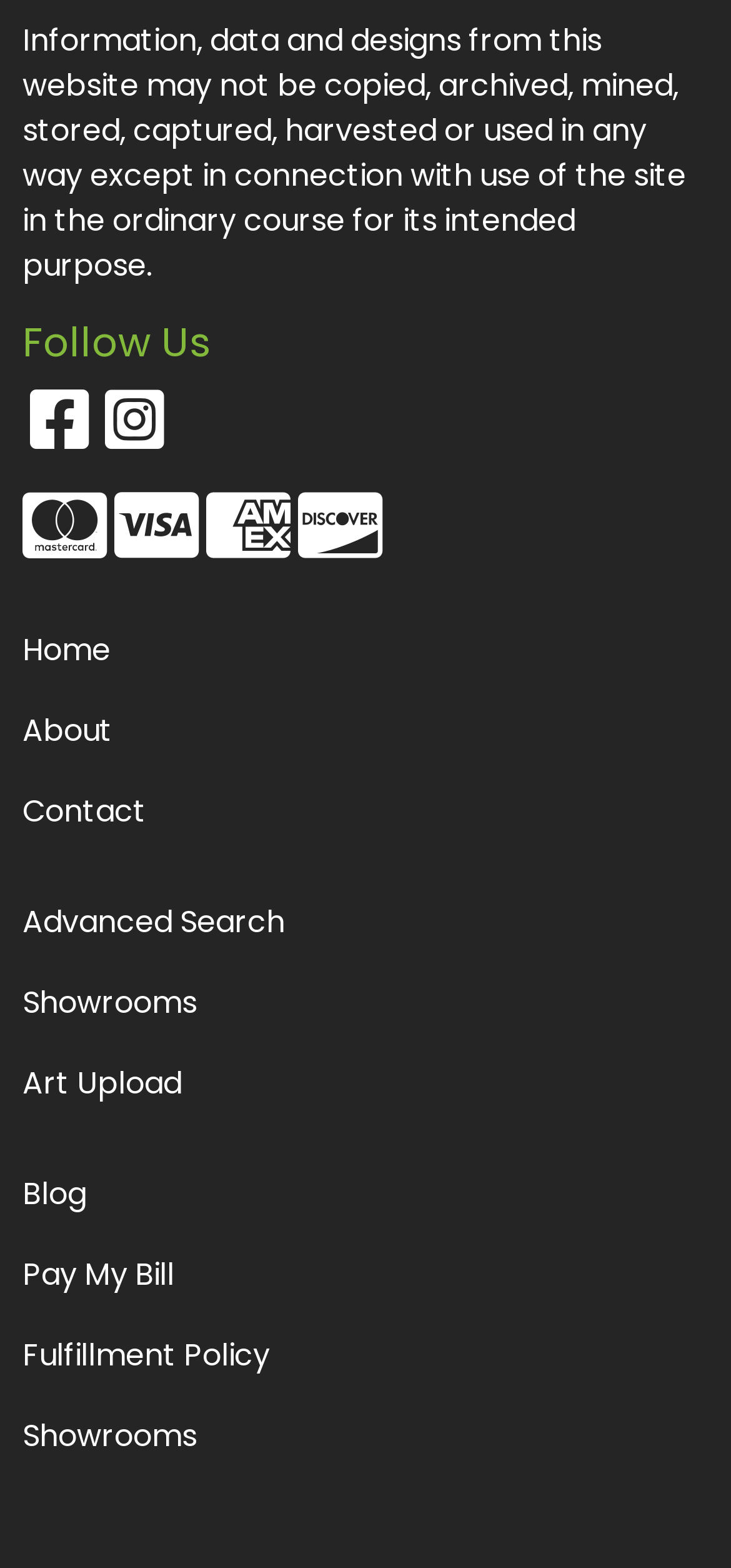Can you find the bounding box coordinates for the UI element given this description: "Advanced Search"? Provide the coordinates as four float numbers between 0 and 1: [left, top, right, bottom].

[0.031, 0.572, 0.969, 0.605]